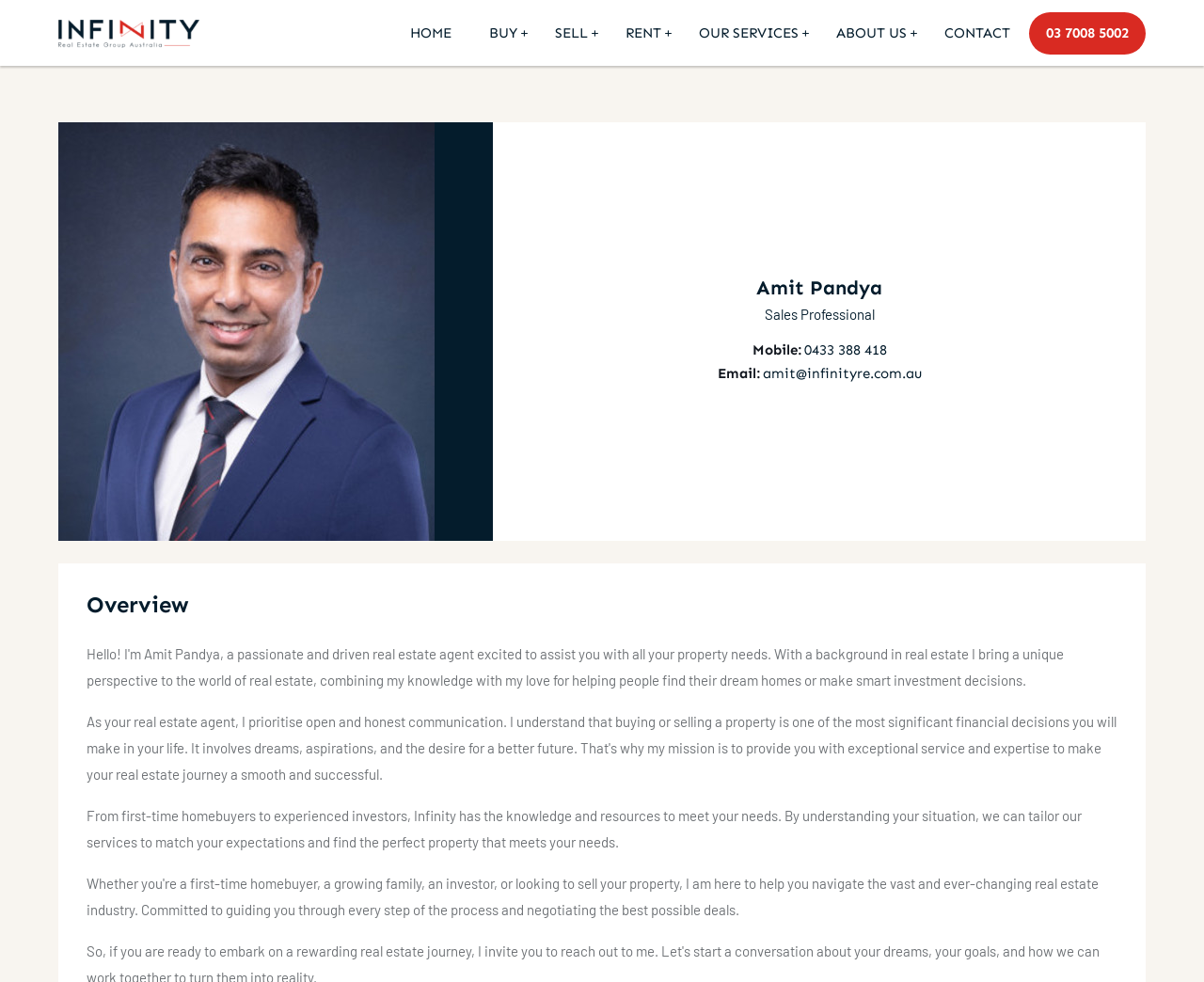Please reply with a single word or brief phrase to the question: 
What is the email address of Amit?

amit@infinityre.com.au